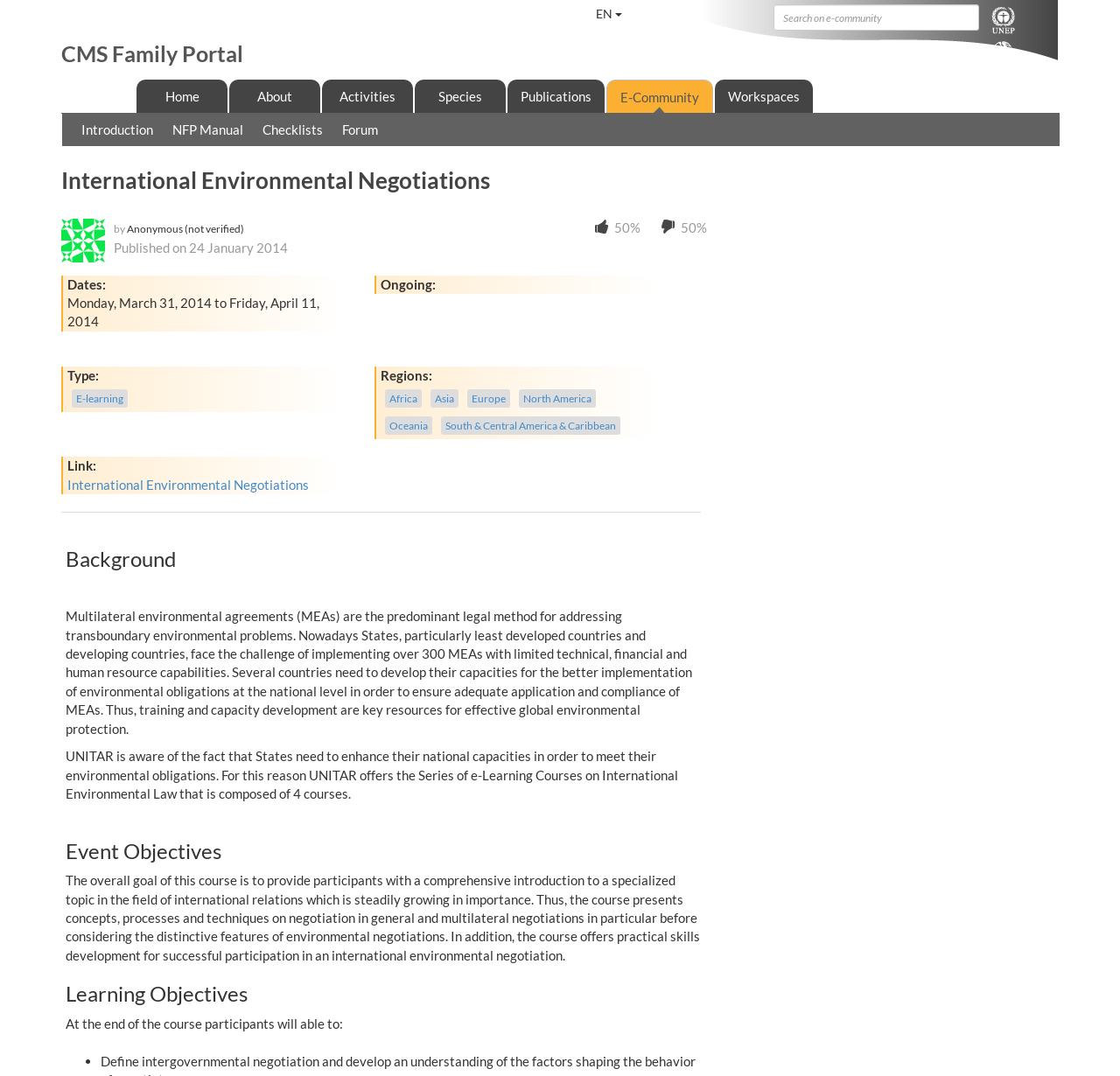What is the name of the portal?
Please utilize the information in the image to give a detailed response to the question.

The name of the portal can be found in the heading element with the text 'CMS Family Portal' located at the top of the webpage.